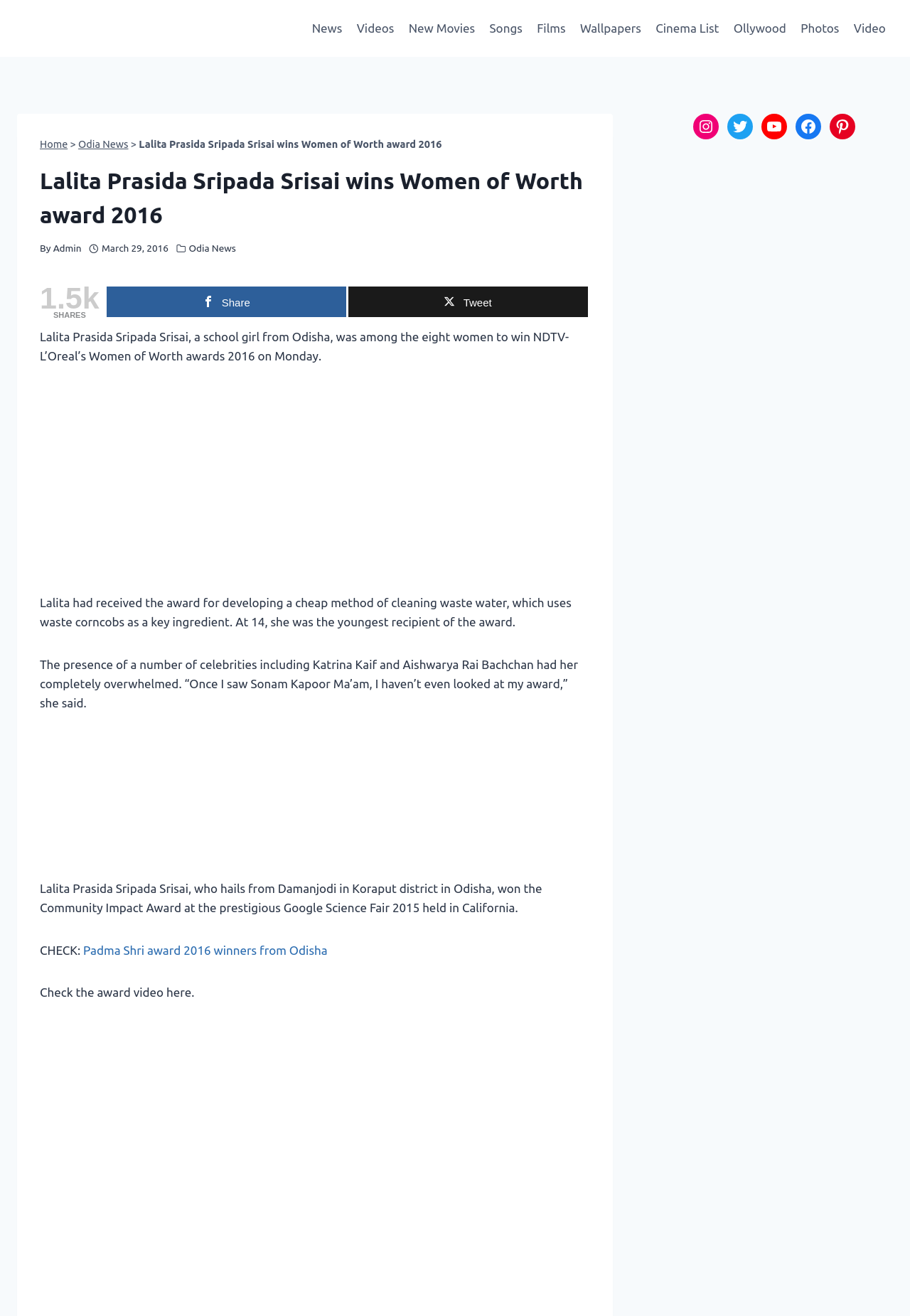Please find the bounding box coordinates of the element that needs to be clicked to perform the following instruction: "Follow on Instagram". The bounding box coordinates should be four float numbers between 0 and 1, represented as [left, top, right, bottom].

[0.761, 0.086, 0.789, 0.106]